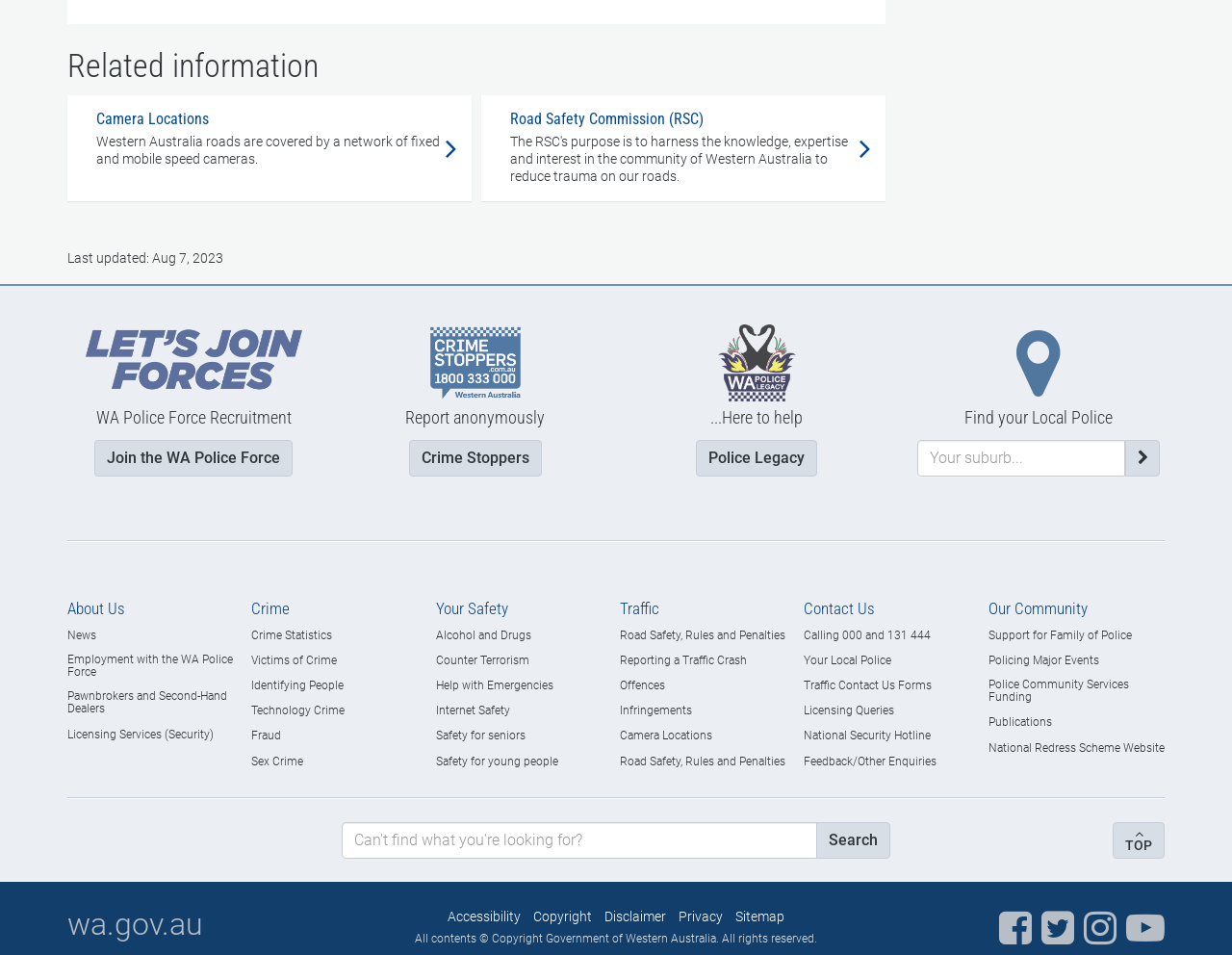How many links are there under the 'Crime' heading?
Examine the image and give a concise answer in one word or a short phrase.

5